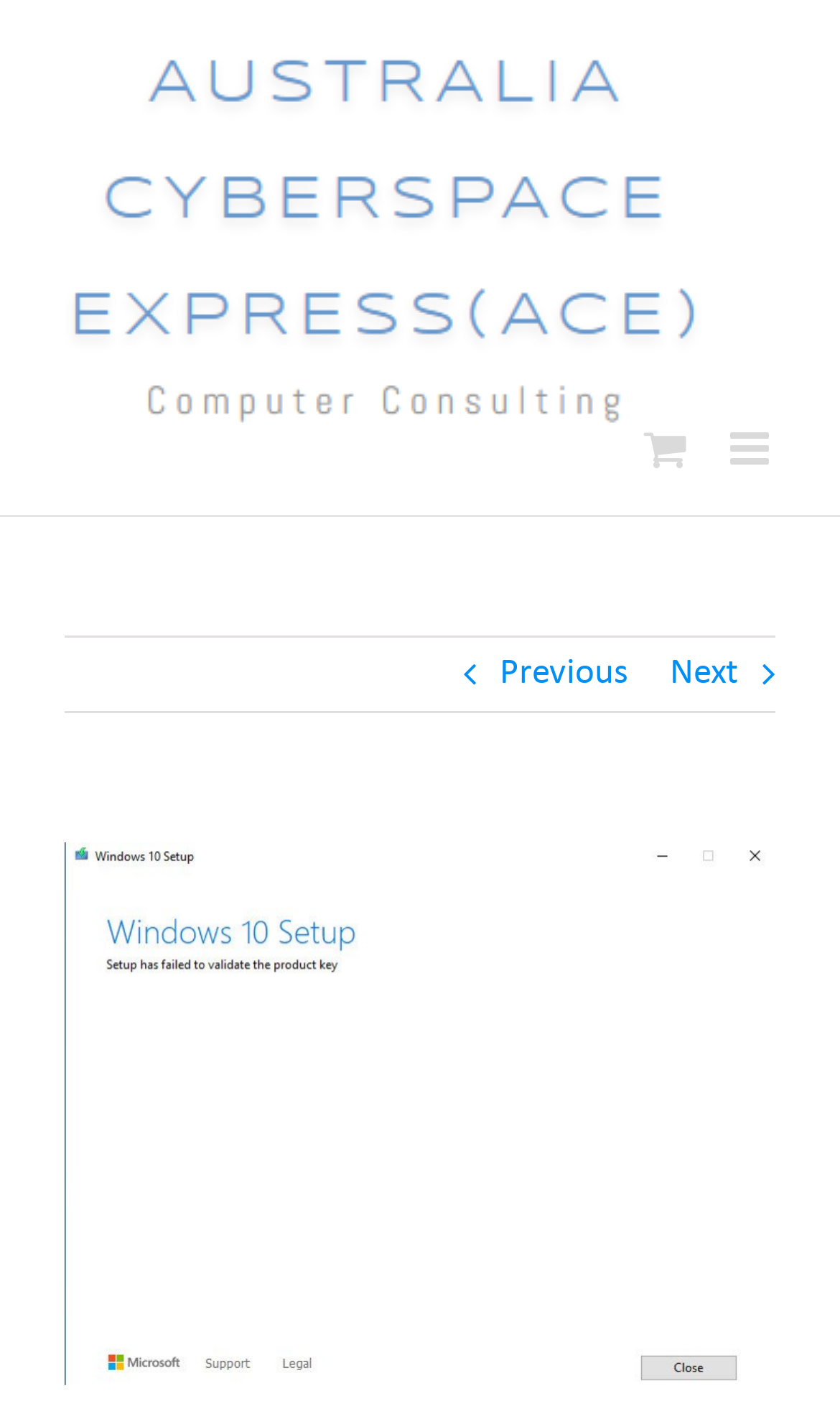Locate and provide the bounding box coordinates for the HTML element that matches this description: "Next".

[0.797, 0.455, 0.879, 0.507]